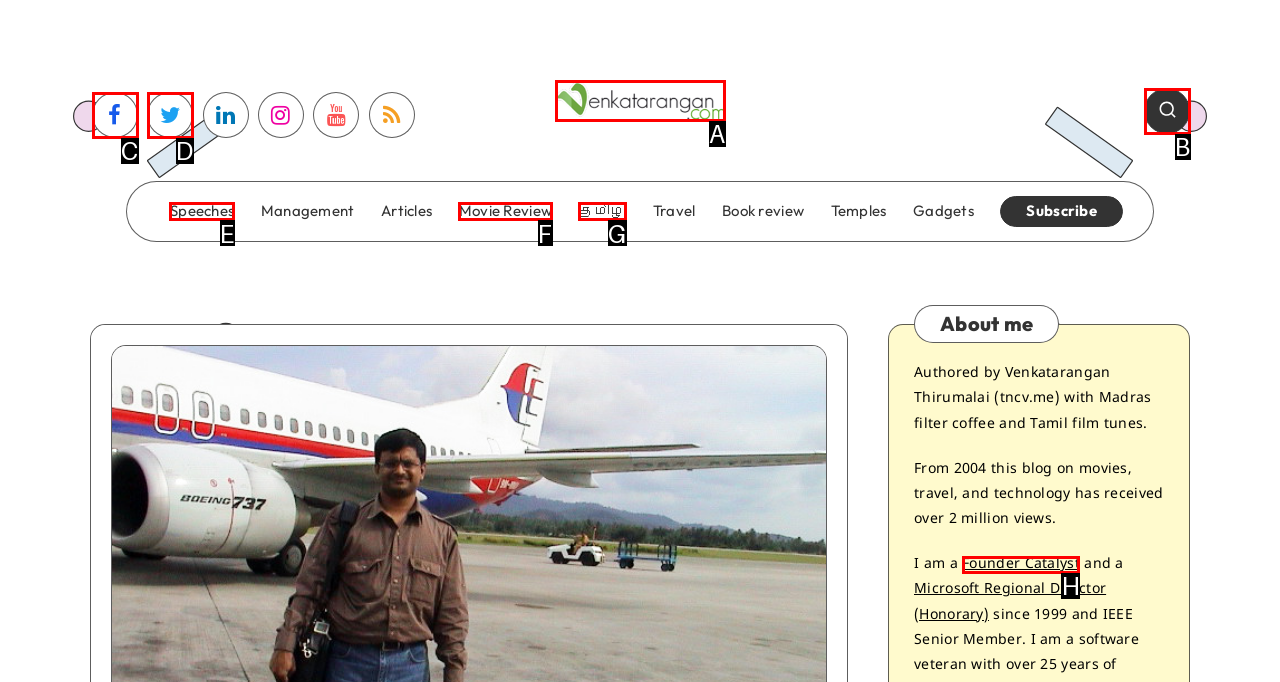Identify the option that best fits this description: Founder Catalyst
Answer with the appropriate letter directly.

H